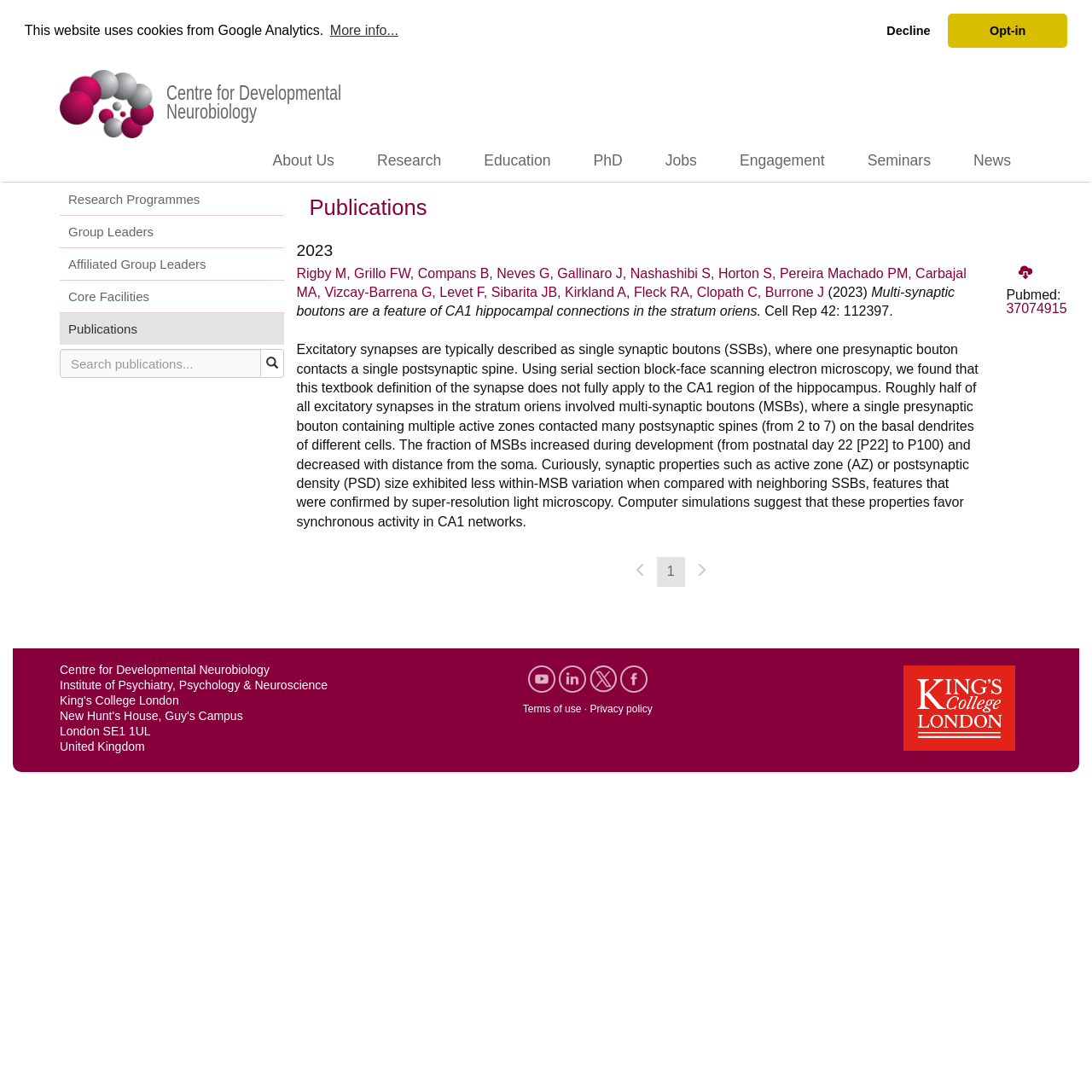Given the webpage screenshot and the description, determine the bounding box coordinates (top-left x, top-left y, bottom-right x, bottom-right y) that define the location of the UI element matching this description: About Us

[0.23, 0.127, 0.326, 0.166]